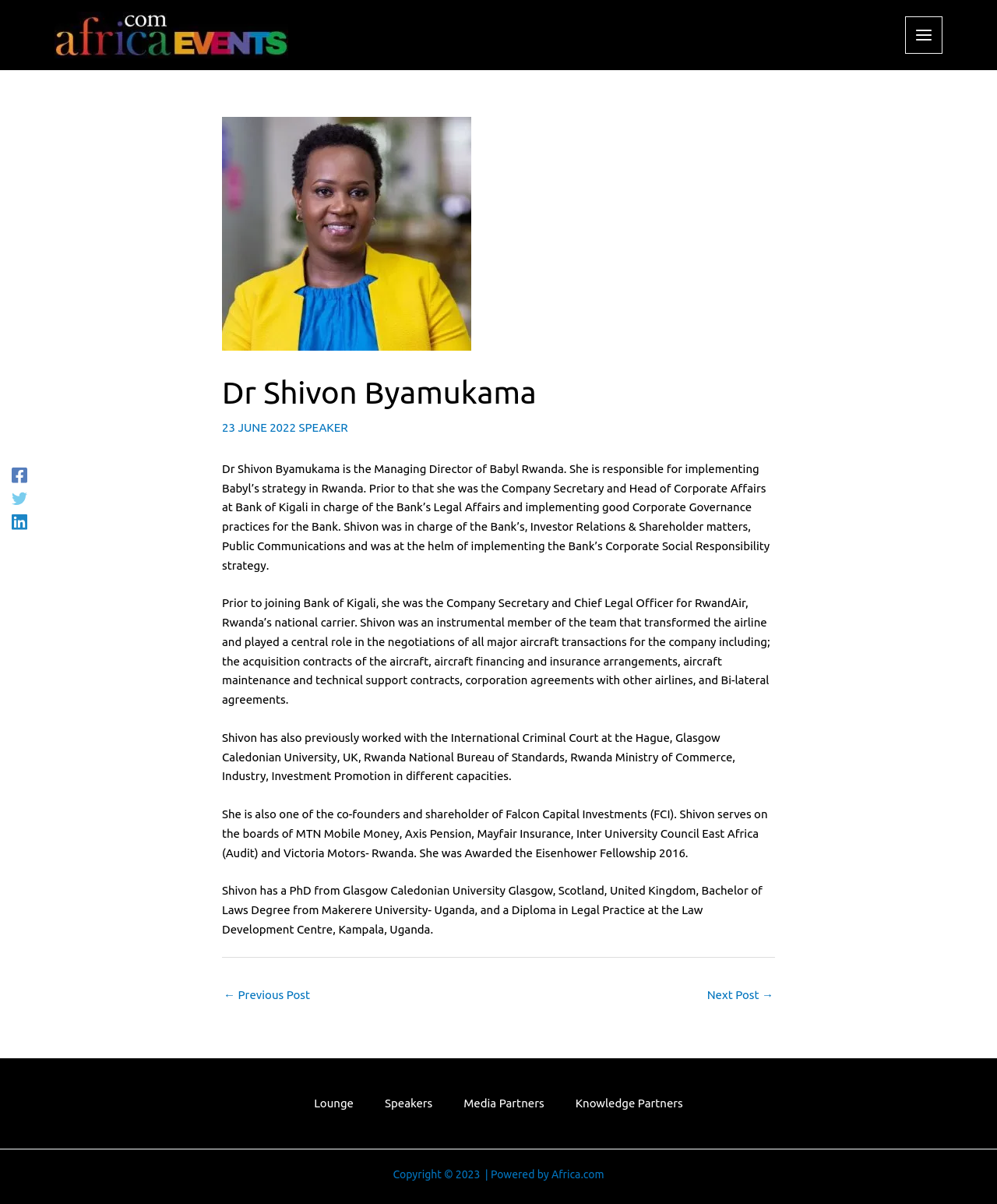Give a detailed overview of the webpage's appearance and contents.

This webpage is about Dr. Shivon Byamukama, the Managing Director of Babyl Health Rwanda. At the top left, there is a link to "africa.com events" accompanied by an image. On the top right, there is a "Main Menu" button with an icon. 

The main content of the webpage is divided into sections. At the top, there is a header section with an image of Dr. Shivon Byamukama, her name in a heading, and a link to "23 JUNE 2022 SPEAKER". 

Below the header section, there are four paragraphs of text describing Dr. Shivon Byamukama's professional background, including her current role, previous work experience, and education. 

On the left side of the text, there are three social media links to Facebook, Twitter, and Linkedin, each accompanied by an icon. 

At the bottom of the main content, there is a "Post navigation" section with links to the previous and next posts. 

The webpage also has a secondary navigation section at the bottom with links to "Lounge", "Speakers", "Media Partners", and "Knowledge Partners". Finally, there is a copyright notice at the very bottom of the page.